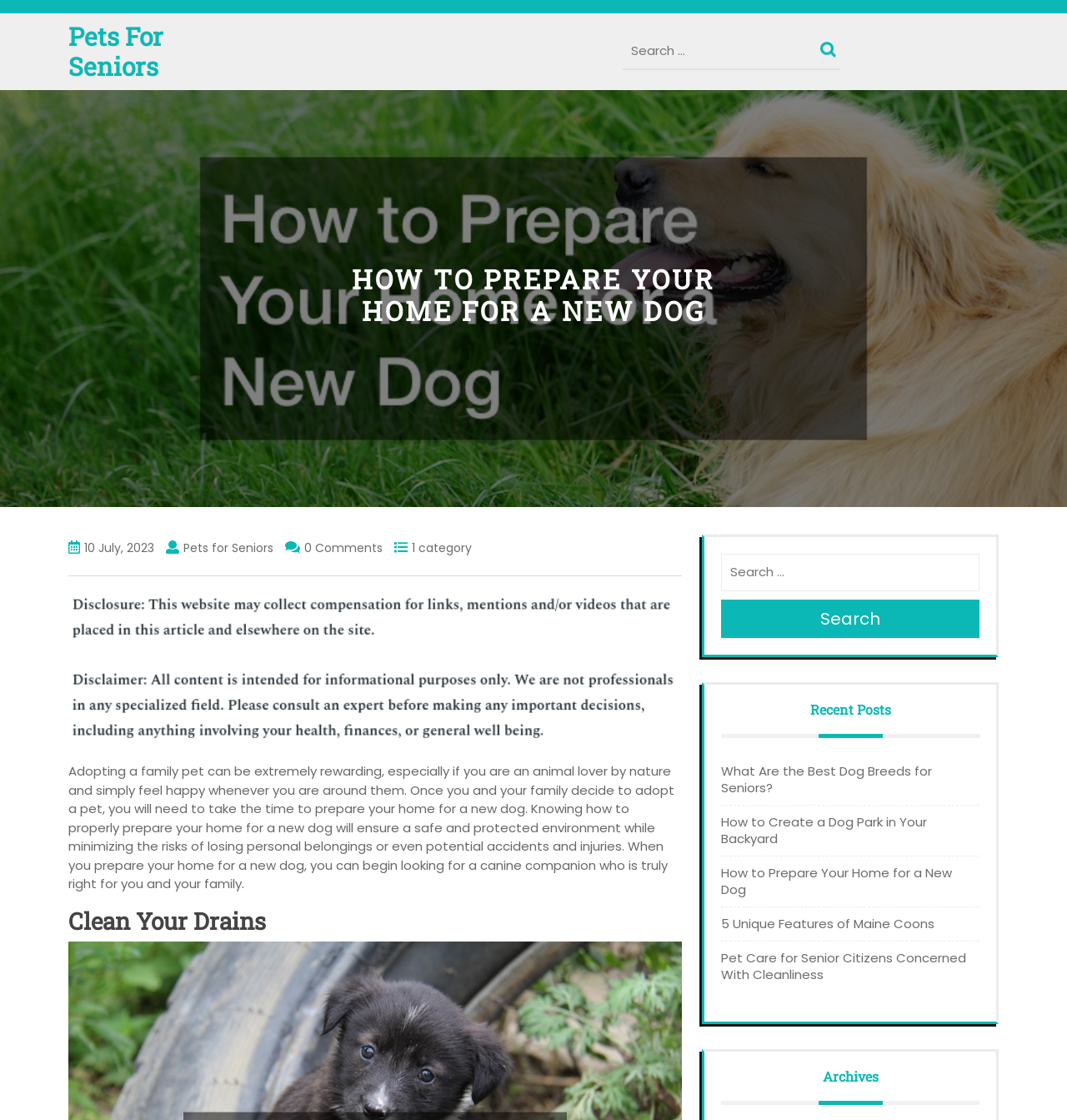Identify the first-level heading on the webpage and generate its text content.

Pets For Seniors